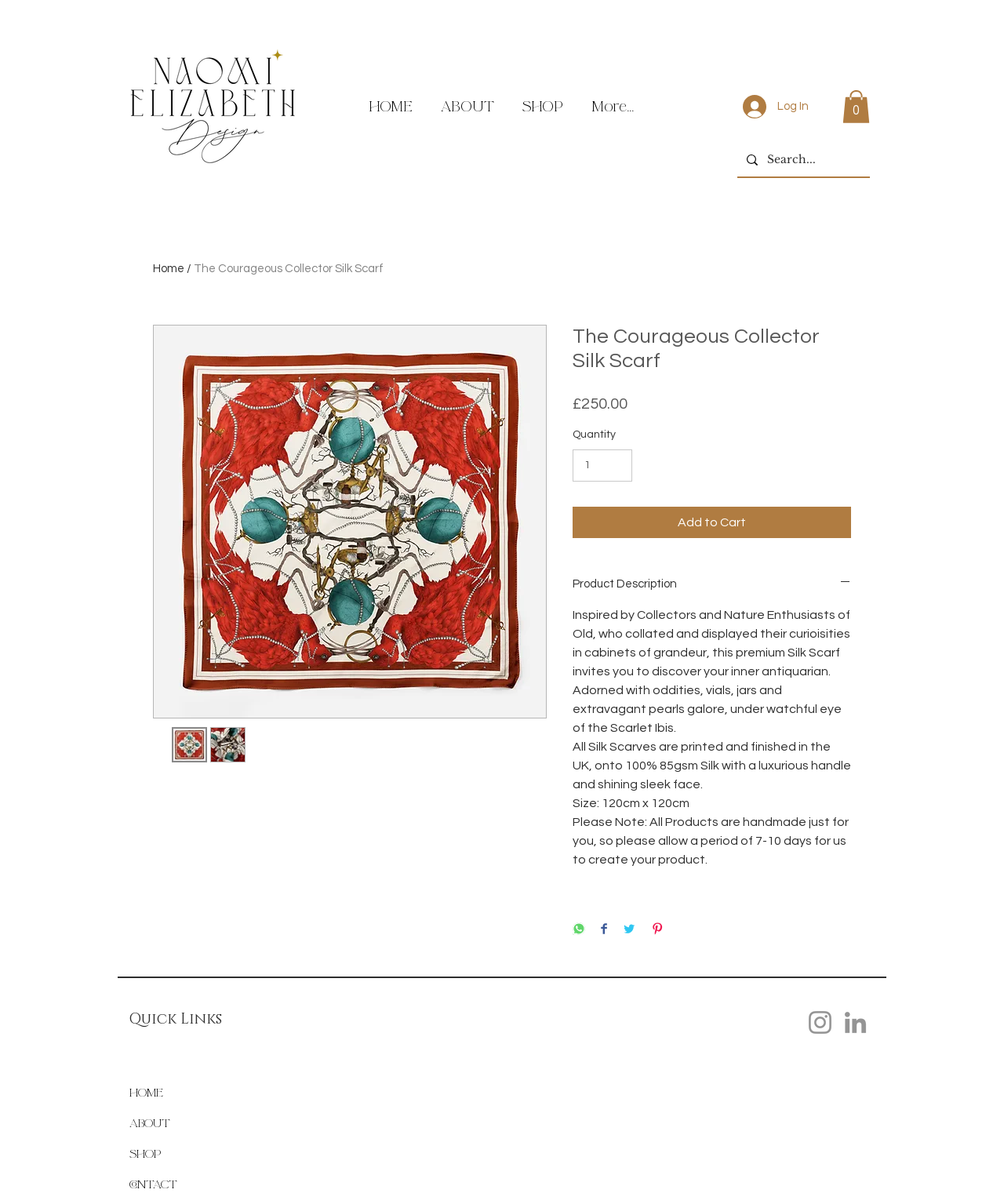What is the material of the silk scarf?
Using the image, provide a concise answer in one word or a short phrase.

100% 85gsm Silk